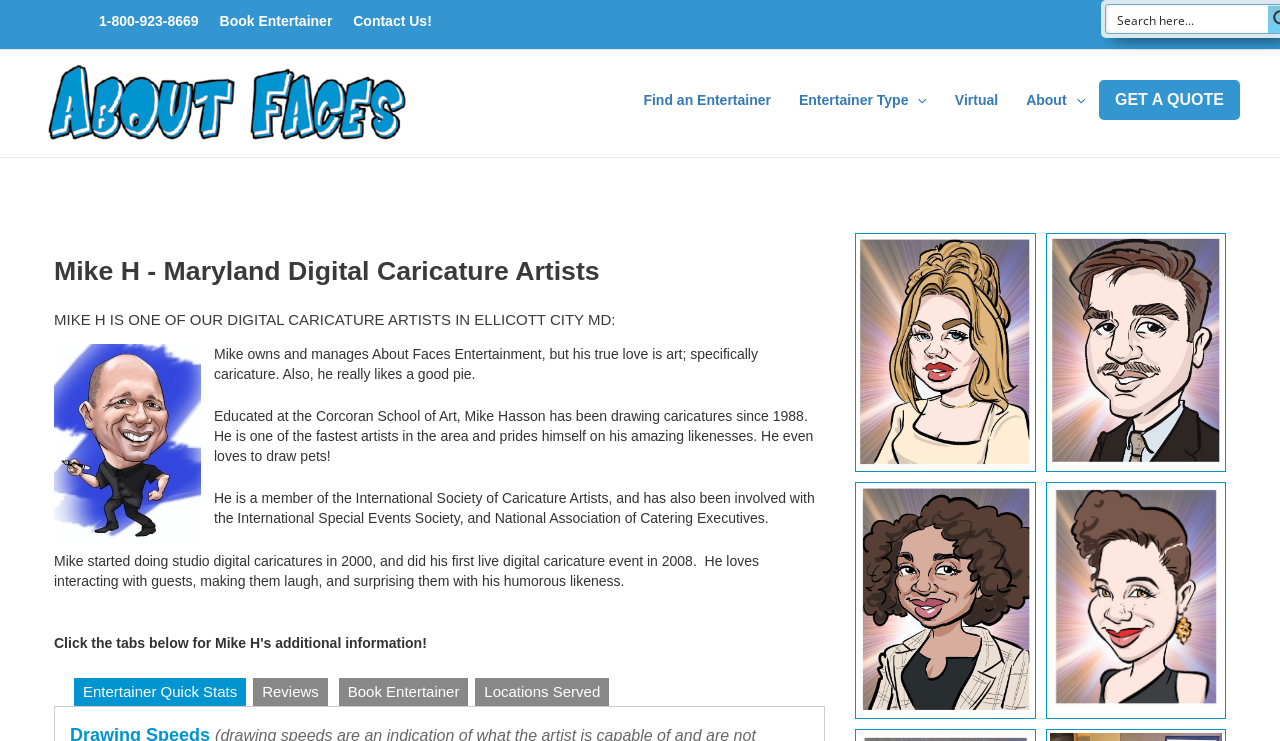Could you determine the bounding box coordinates of the clickable element to complete the instruction: "Visit the 'Archives' page"? Provide the coordinates as four float numbers between 0 and 1, i.e., [left, top, right, bottom].

None